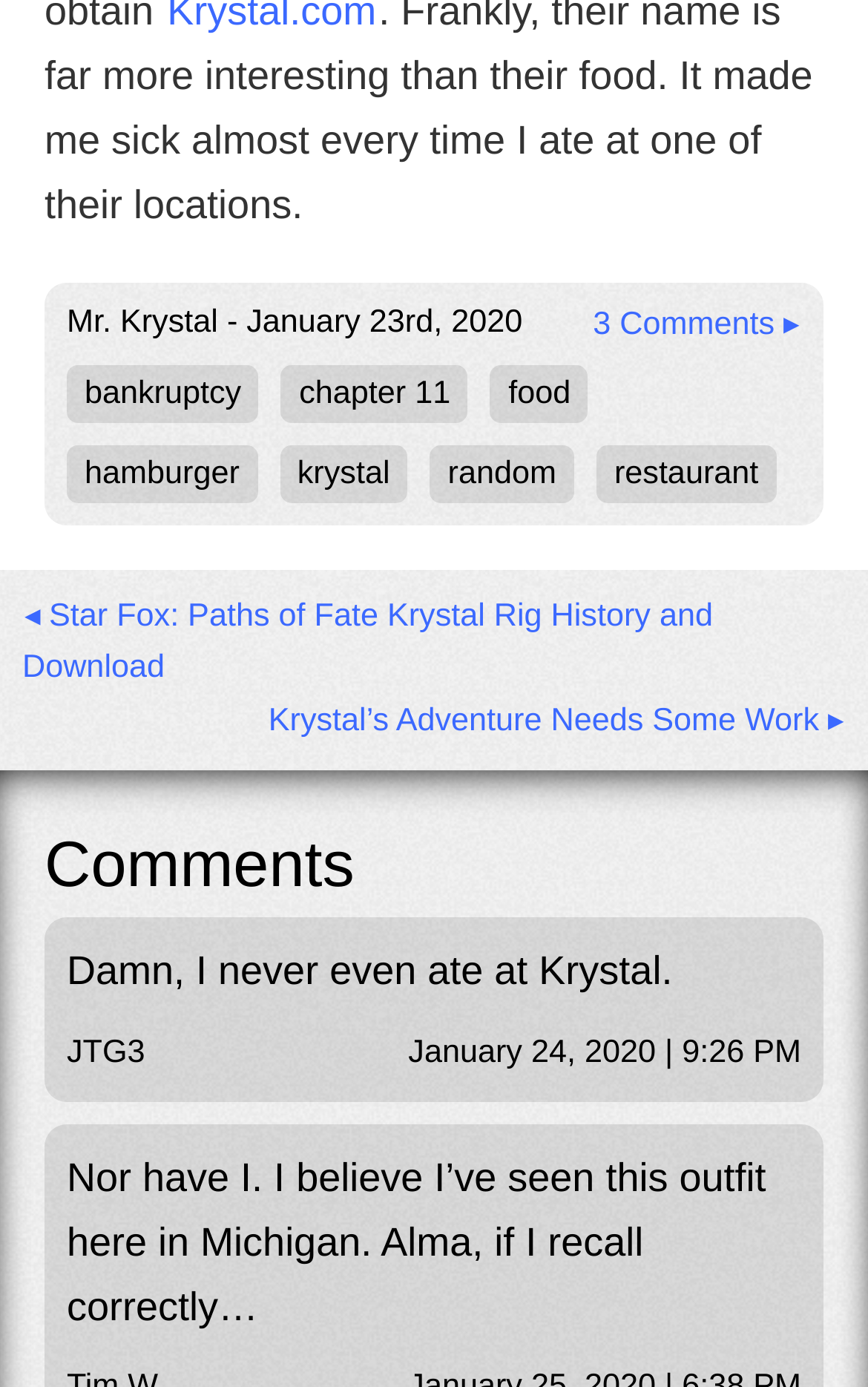For the given element description food, determine the bounding box coordinates of the UI element. The coordinates should follow the format (top-left x, top-left y, bottom-right x, bottom-right y) and be within the range of 0 to 1.

[0.565, 0.263, 0.678, 0.305]